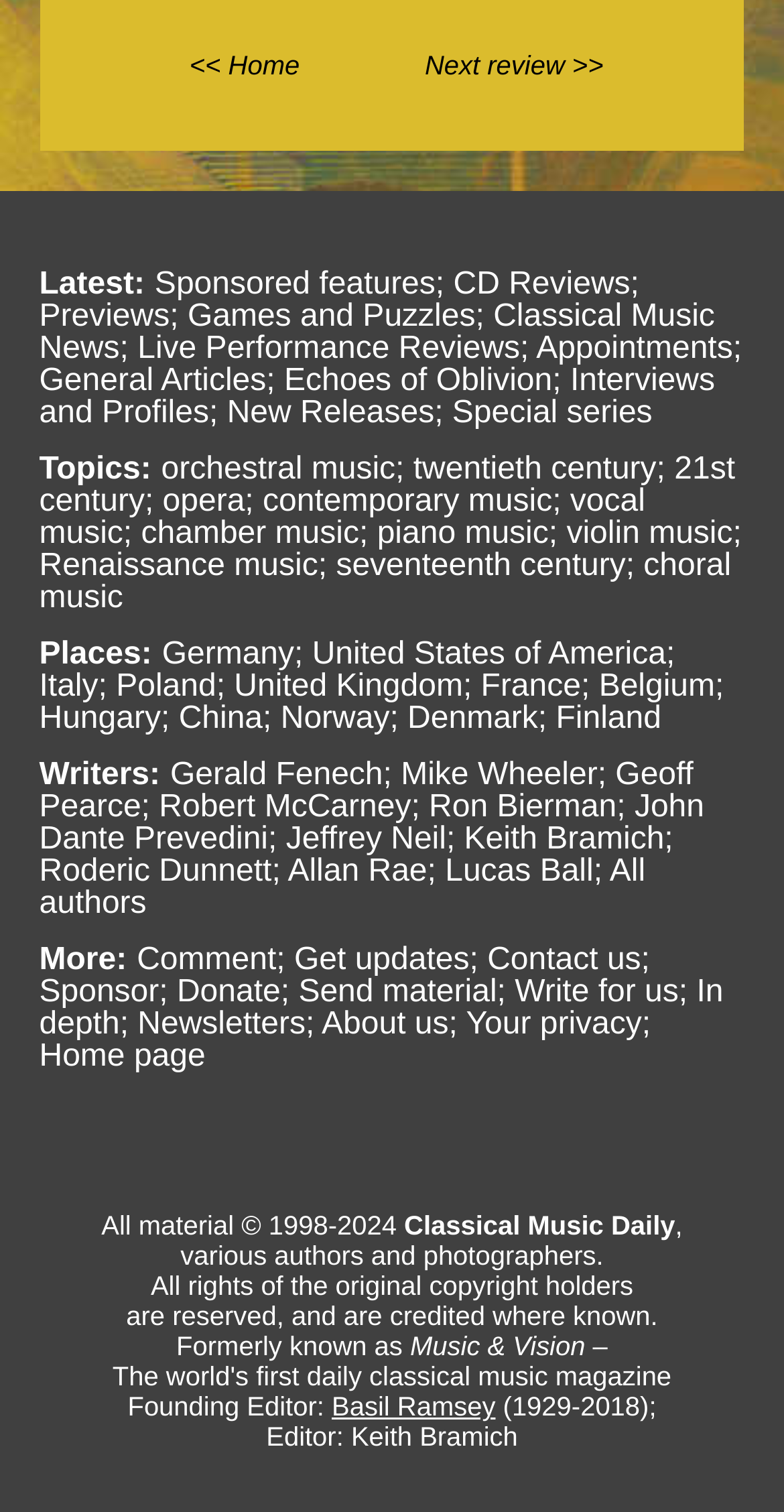What is the name of the website?
From the image, respond with a single word or phrase.

Classical Music Daily